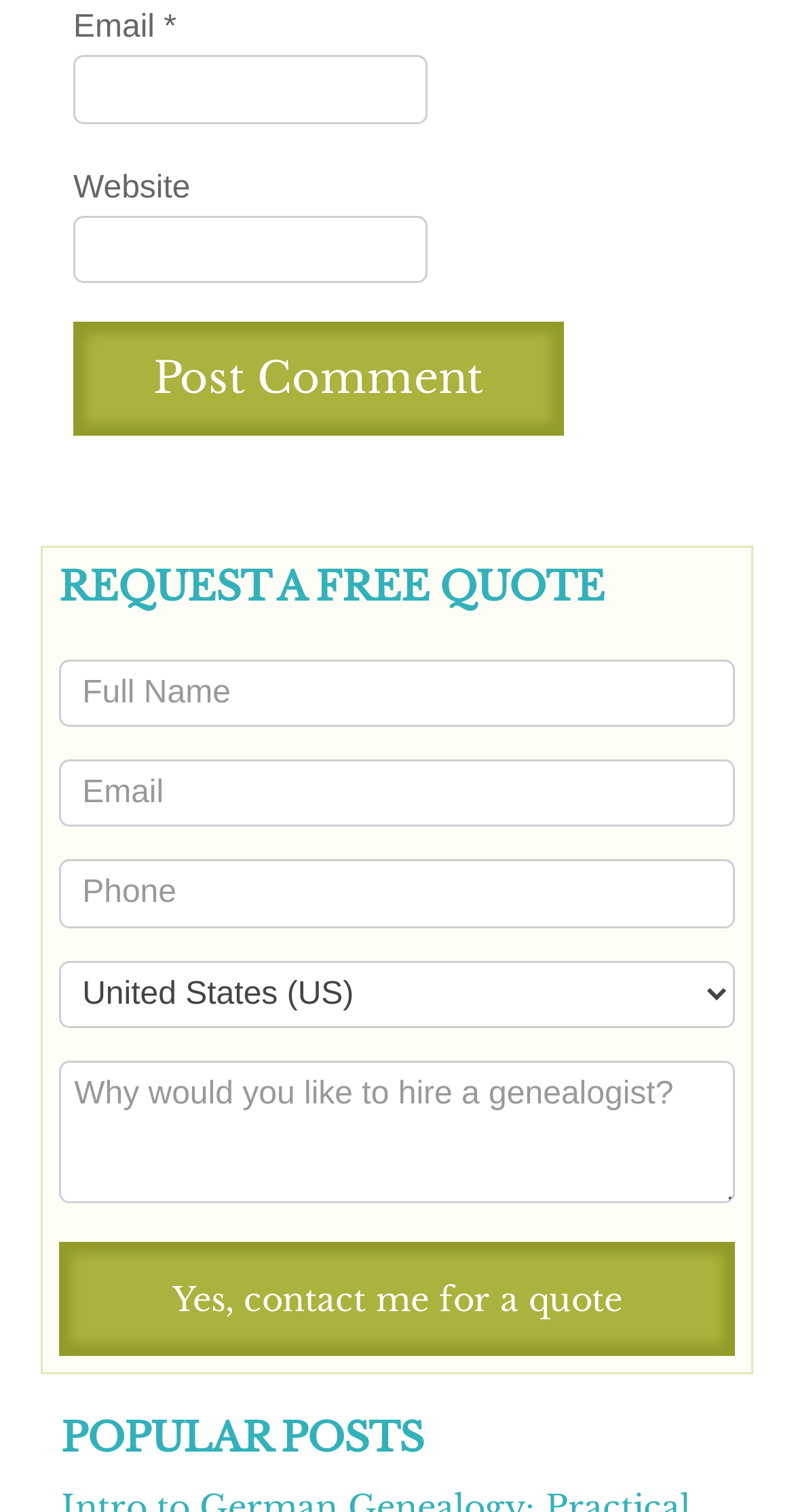Using the information in the image, give a comprehensive answer to the question: 
How many fields are required in the contact form?

The contact form has fields for full name, email, phone, a combobox, and a message. All of these fields are required except the combobox, which makes a total of 5 required fields.